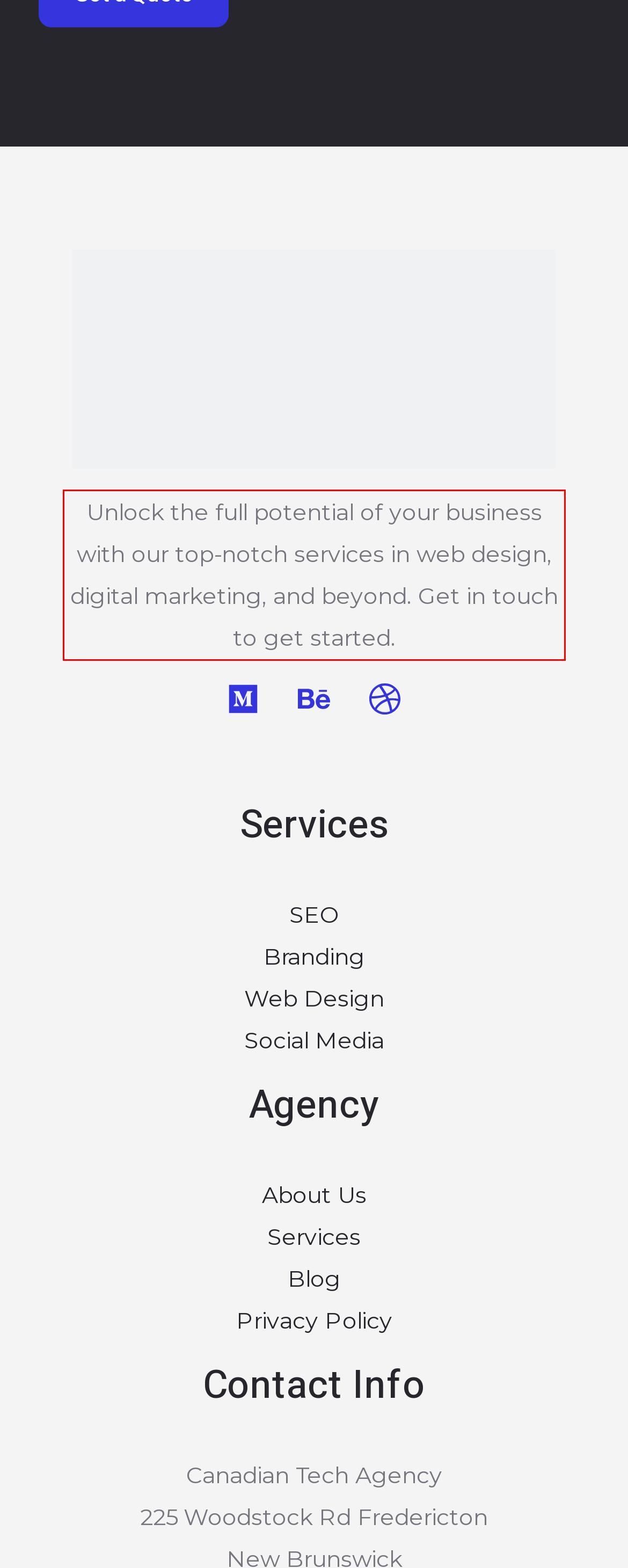Identify and transcribe the text content enclosed by the red bounding box in the given screenshot.

Unlock the full potential of your business with our top-notch services in web design, digital marketing, and beyond. Get in touch to get started.